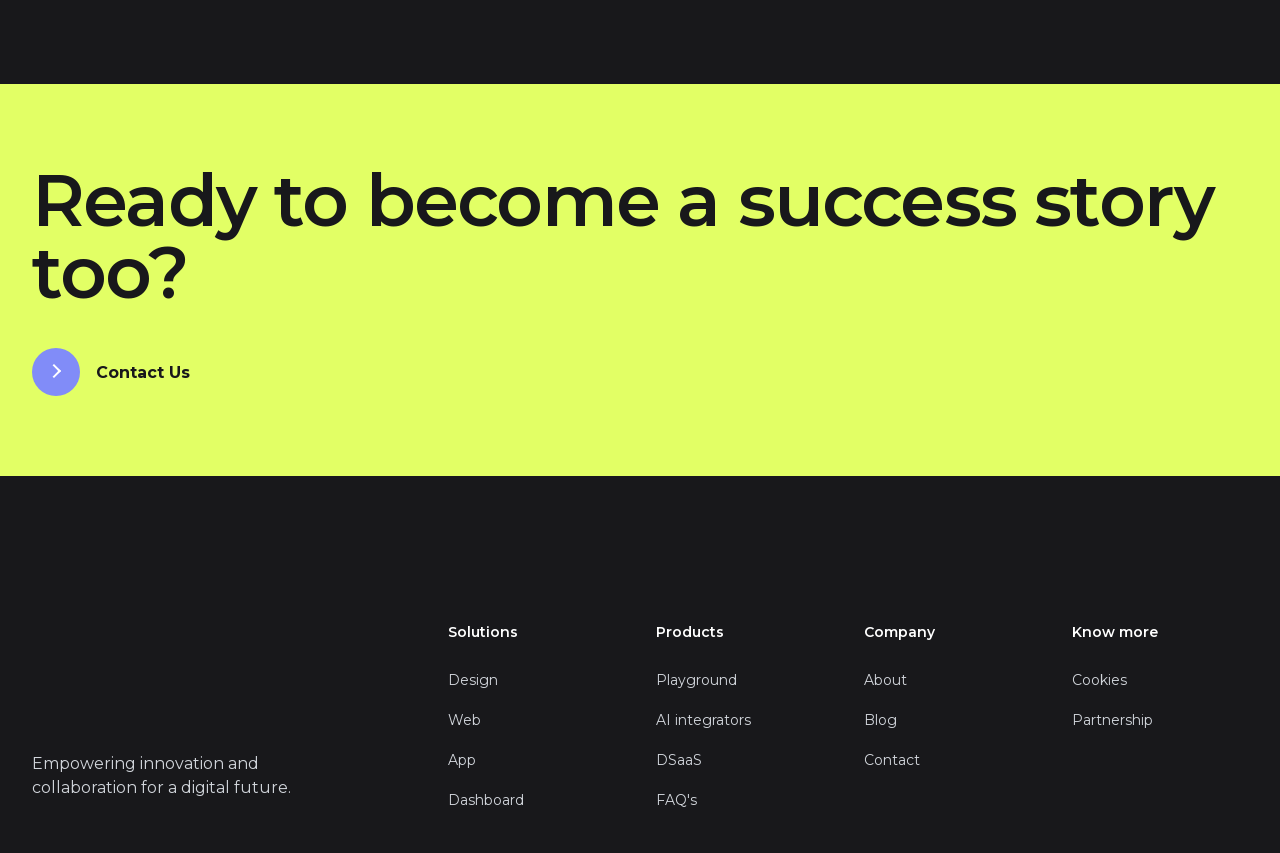Determine the bounding box coordinates for the UI element described. Format the coordinates as (top-left x, top-left y, bottom-right x, bottom-right y) and ensure all values are between 0 and 1. Element description: Design

[0.35, 0.787, 0.389, 0.808]